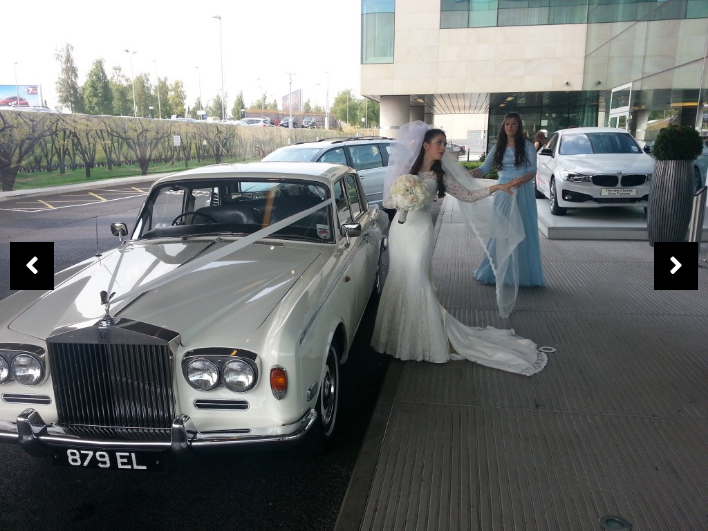What is the bride holding?
Using the image as a reference, answer the question with a short word or phrase.

Bouquet of white flowers